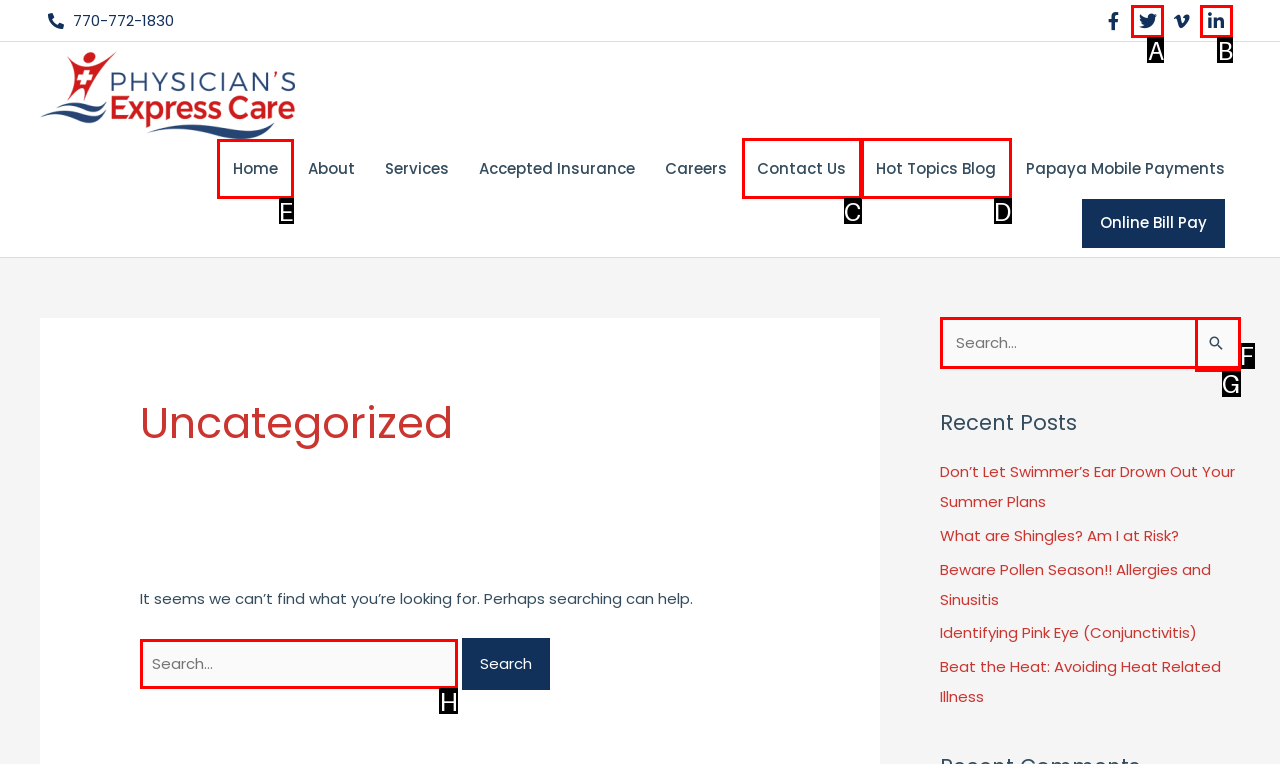Point out the HTML element I should click to achieve the following task: Go to the Home page Provide the letter of the selected option from the choices.

E